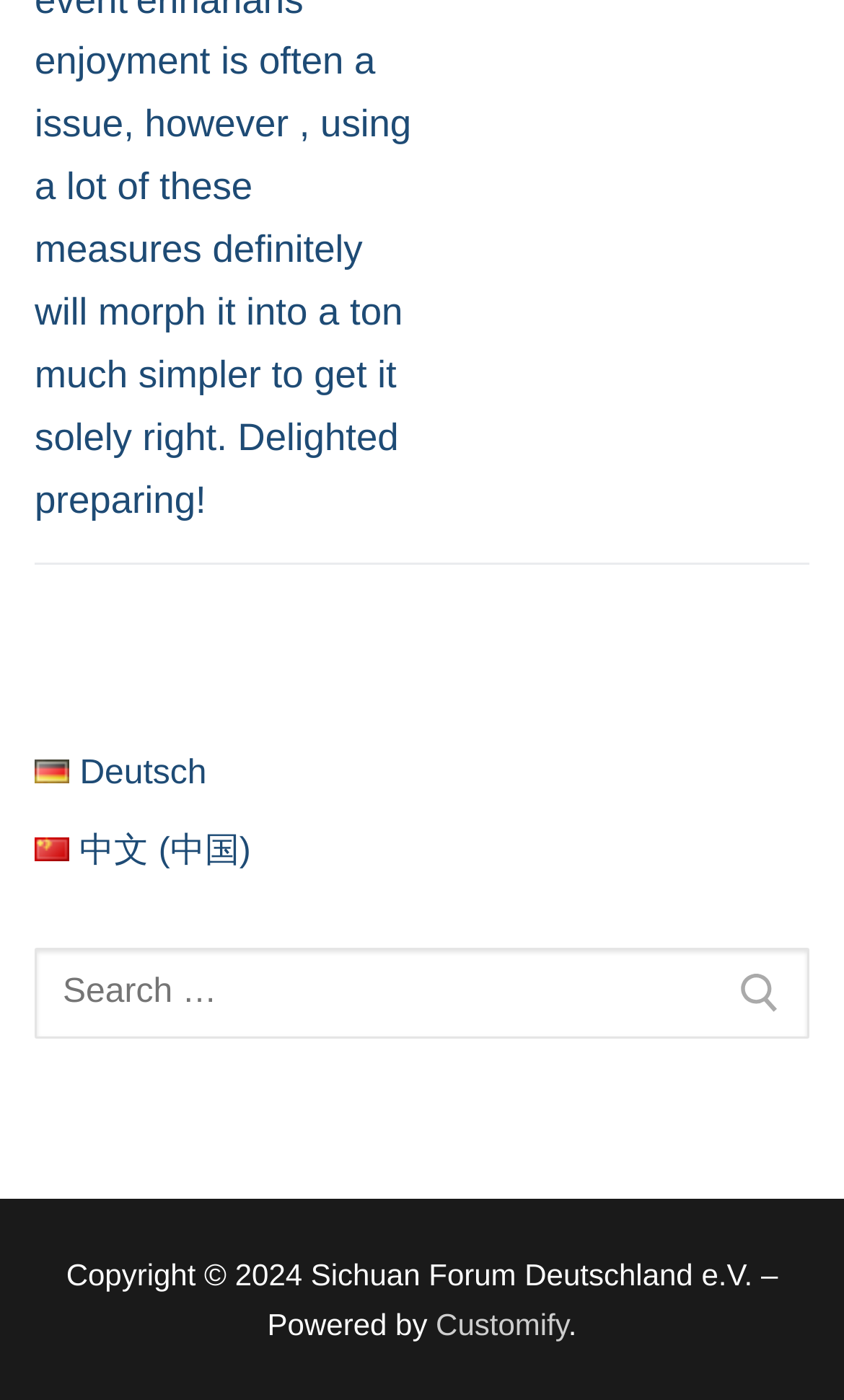What is the purpose of the button next to the search box?
Please provide a single word or phrase in response based on the screenshot.

Search